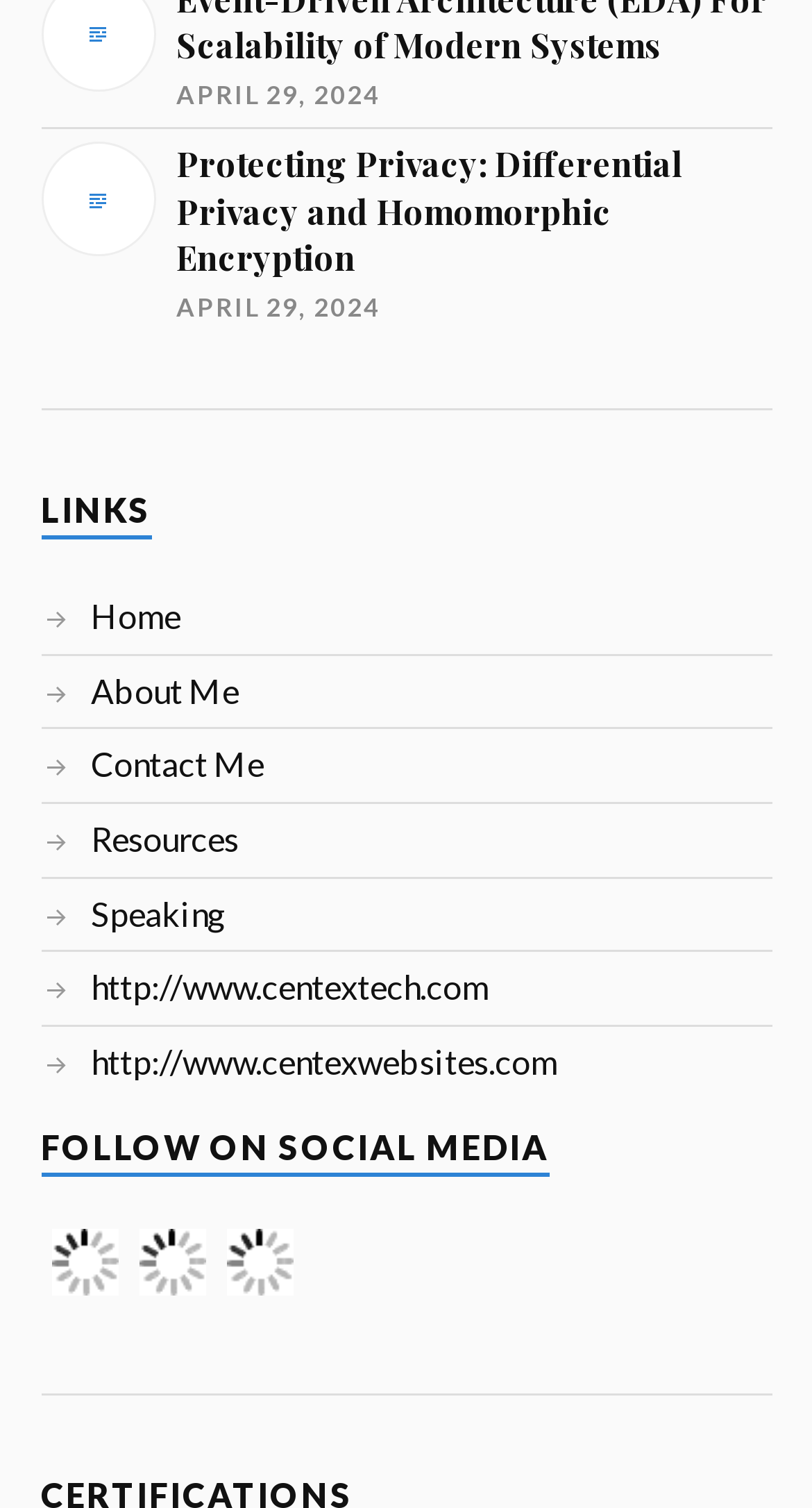Provide the bounding box coordinates of the section that needs to be clicked to accomplish the following instruction: "Click on the 'Protecting Privacy' link."

[0.05, 0.094, 0.95, 0.217]